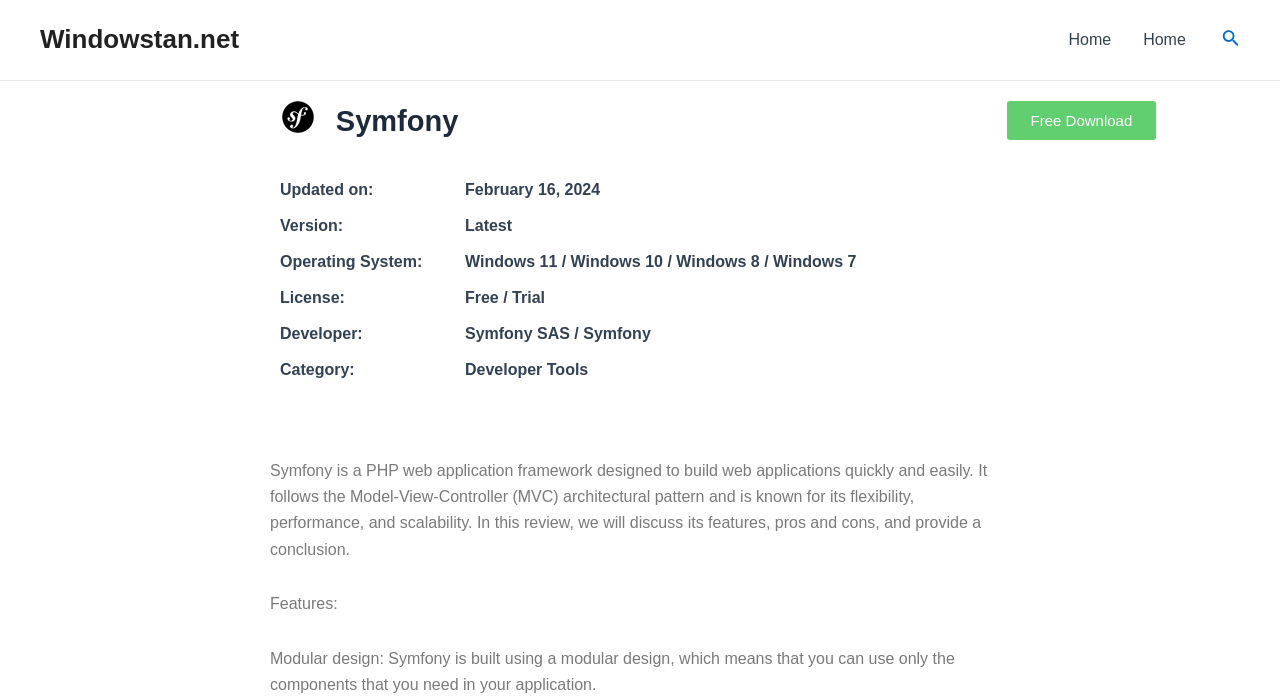What is the category of Symfony?
Based on the visual content, answer with a single word or a brief phrase.

Developer Tools